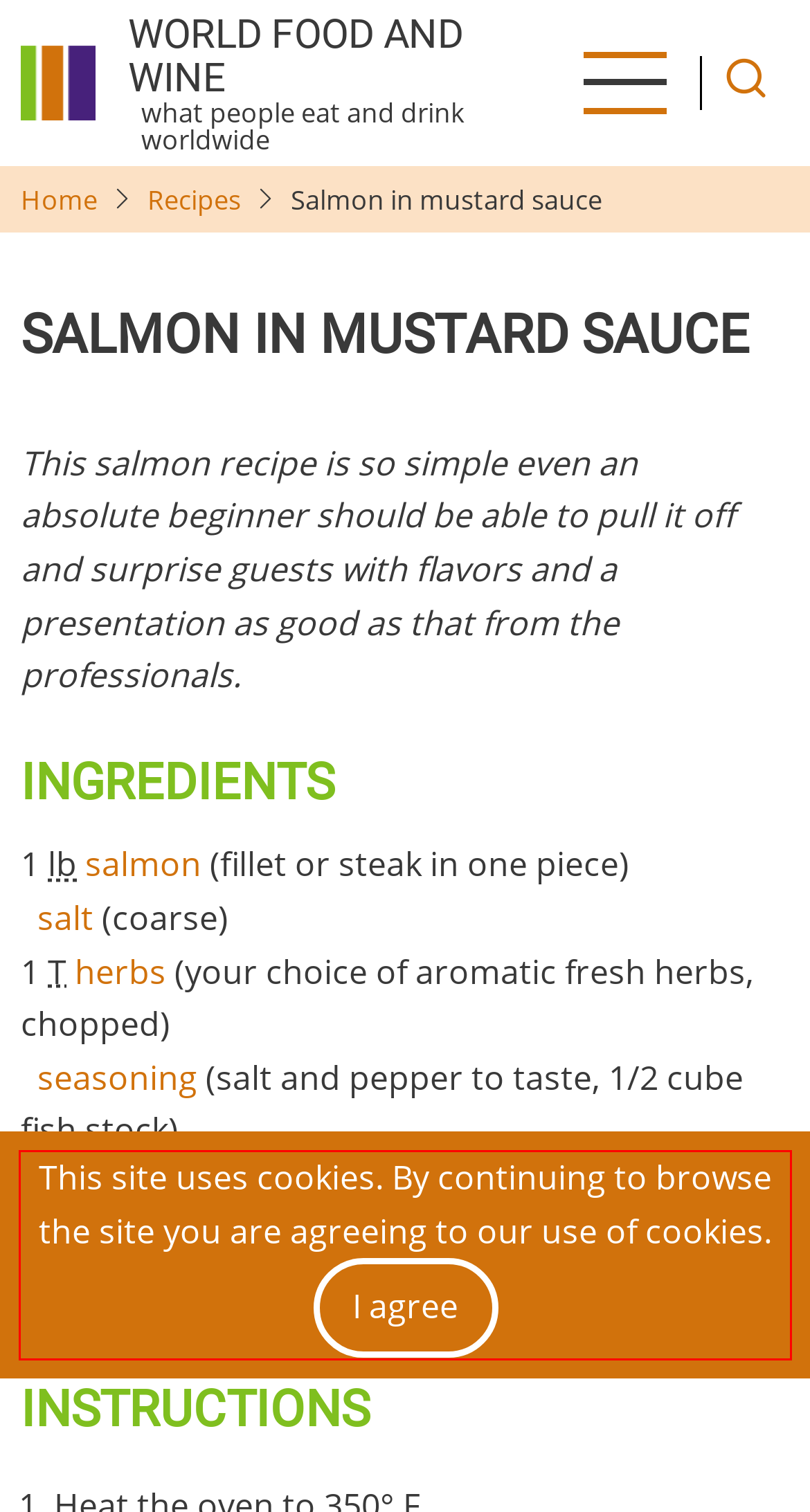Given a screenshot of a webpage containing a red bounding box, perform OCR on the text within this red bounding box and provide the text content.

This site uses cookies. By continuing to browse the site you are agreeing to our use of cookies. I agree